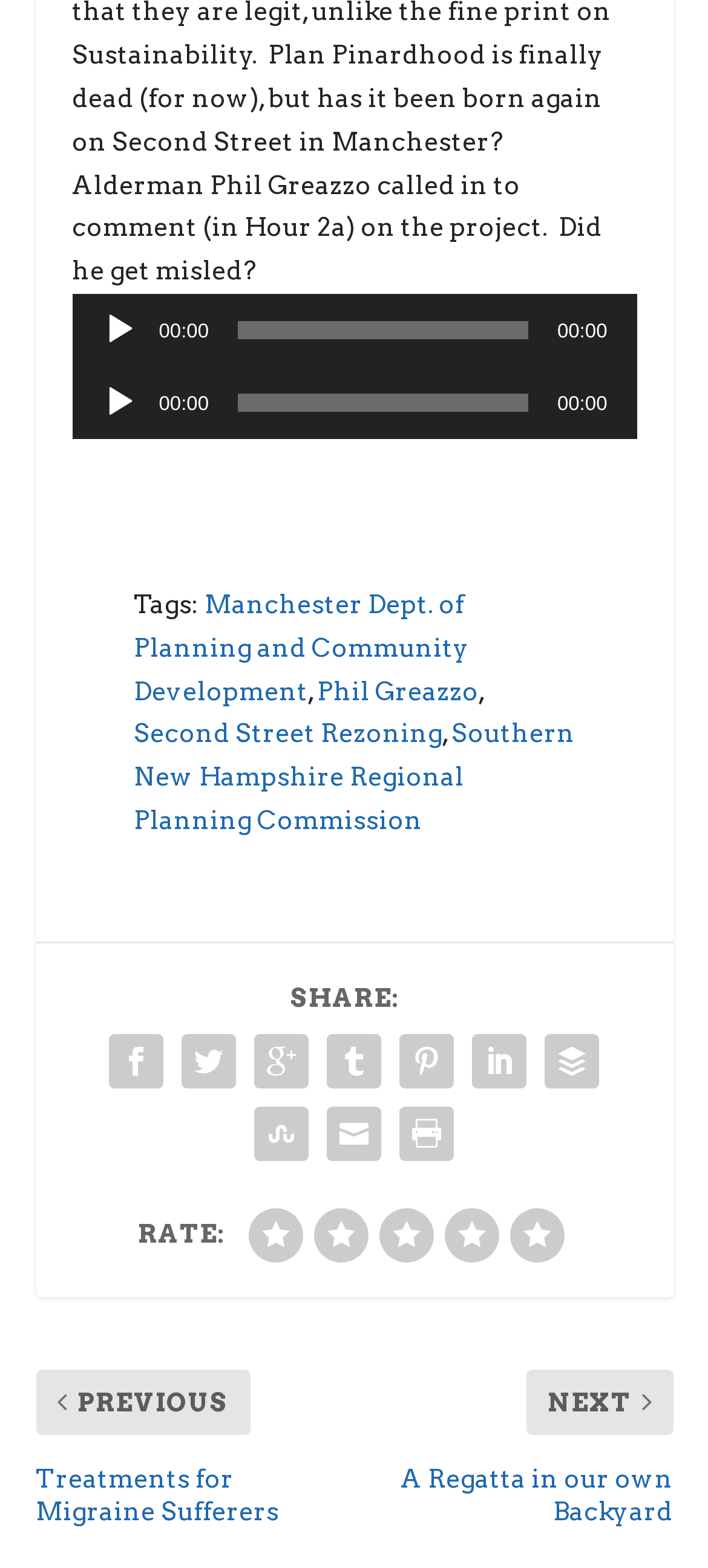How many audio players are on this page?
Refer to the screenshot and deliver a thorough answer to the question presented.

I counted the number of 'Audio Player' elements on the page, and there are two instances of it, one with a 'Play' button and a timer, and another with the same components.